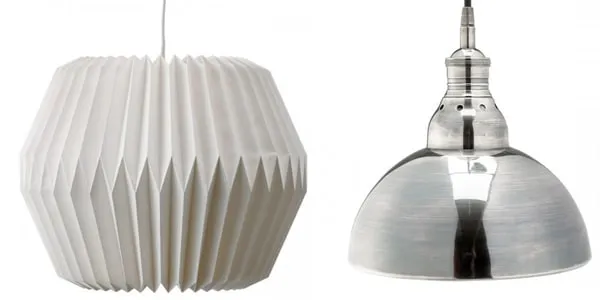Please answer the following question as detailed as possible based on the image: 
What type of feel does the origami-like white shade add to the decor?

The caption states that the origami-like white shade of the pendant lamp 'adds a contemporary and airy feel to the decor', implying that it contributes to a modern and light atmosphere.